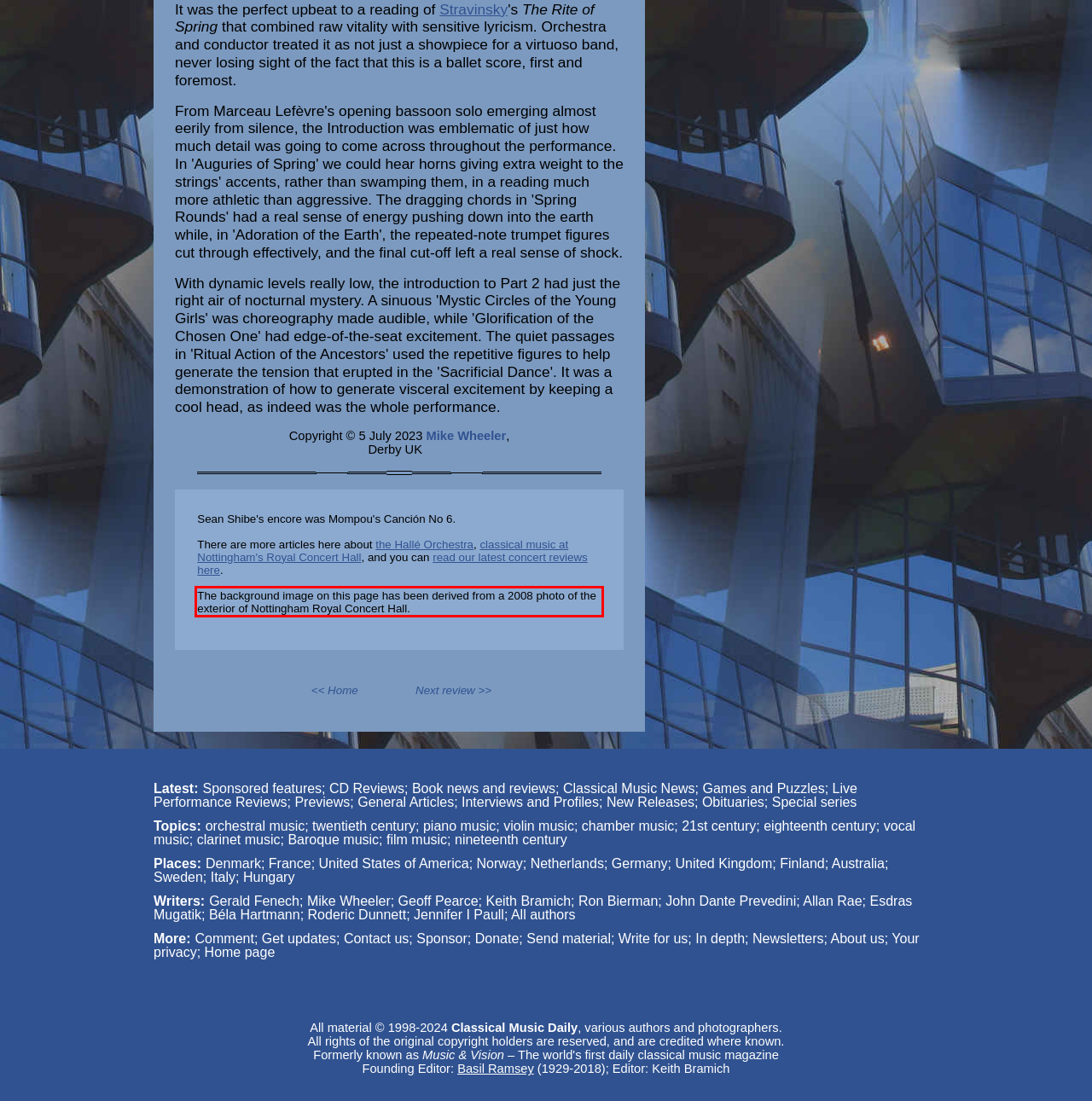Locate the red bounding box in the provided webpage screenshot and use OCR to determine the text content inside it.

The background image on this page has been derived from a 2008 photo of the exterior of Nottingham Royal Concert Hall.